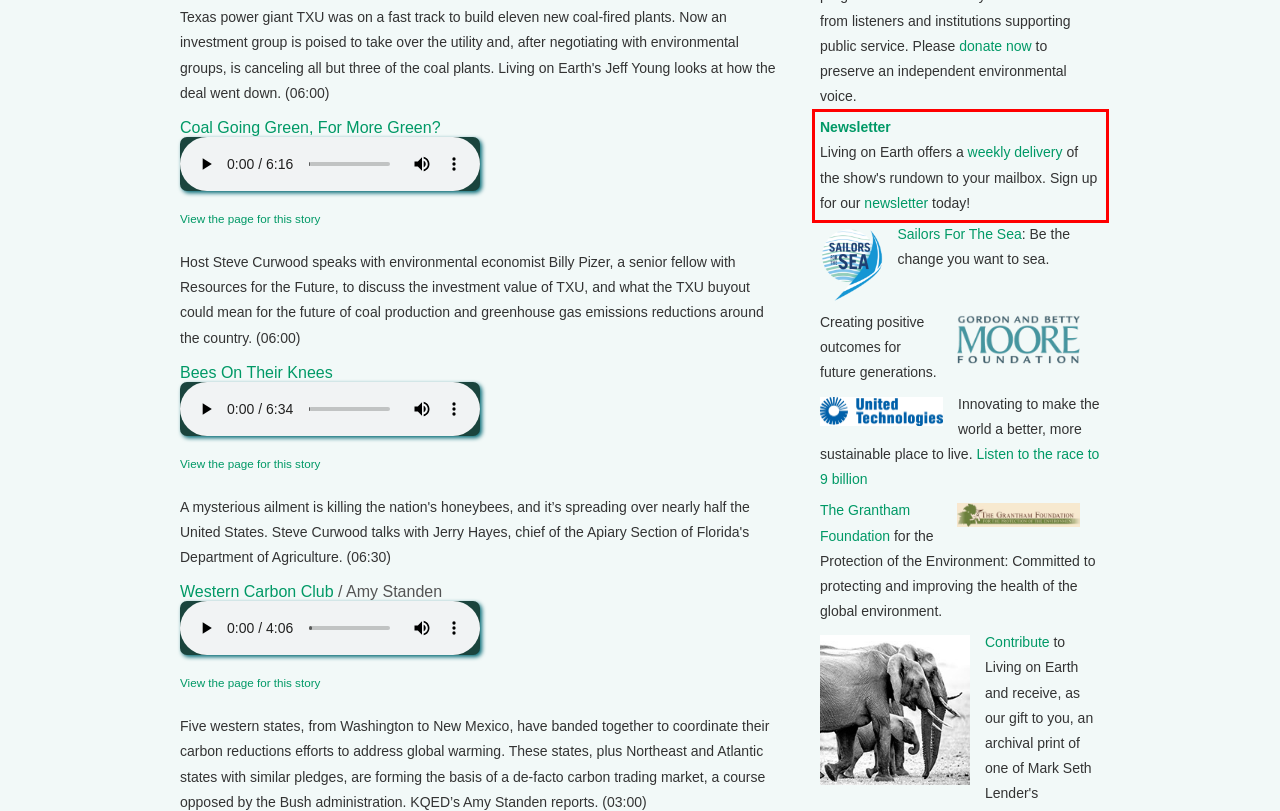Review the screenshot of the webpage and recognize the text inside the red rectangle bounding box. Provide the extracted text content.

Newsletter Living on Earth offers a weekly delivery of the show's rundown to your mailbox. Sign up for our newsletter today!